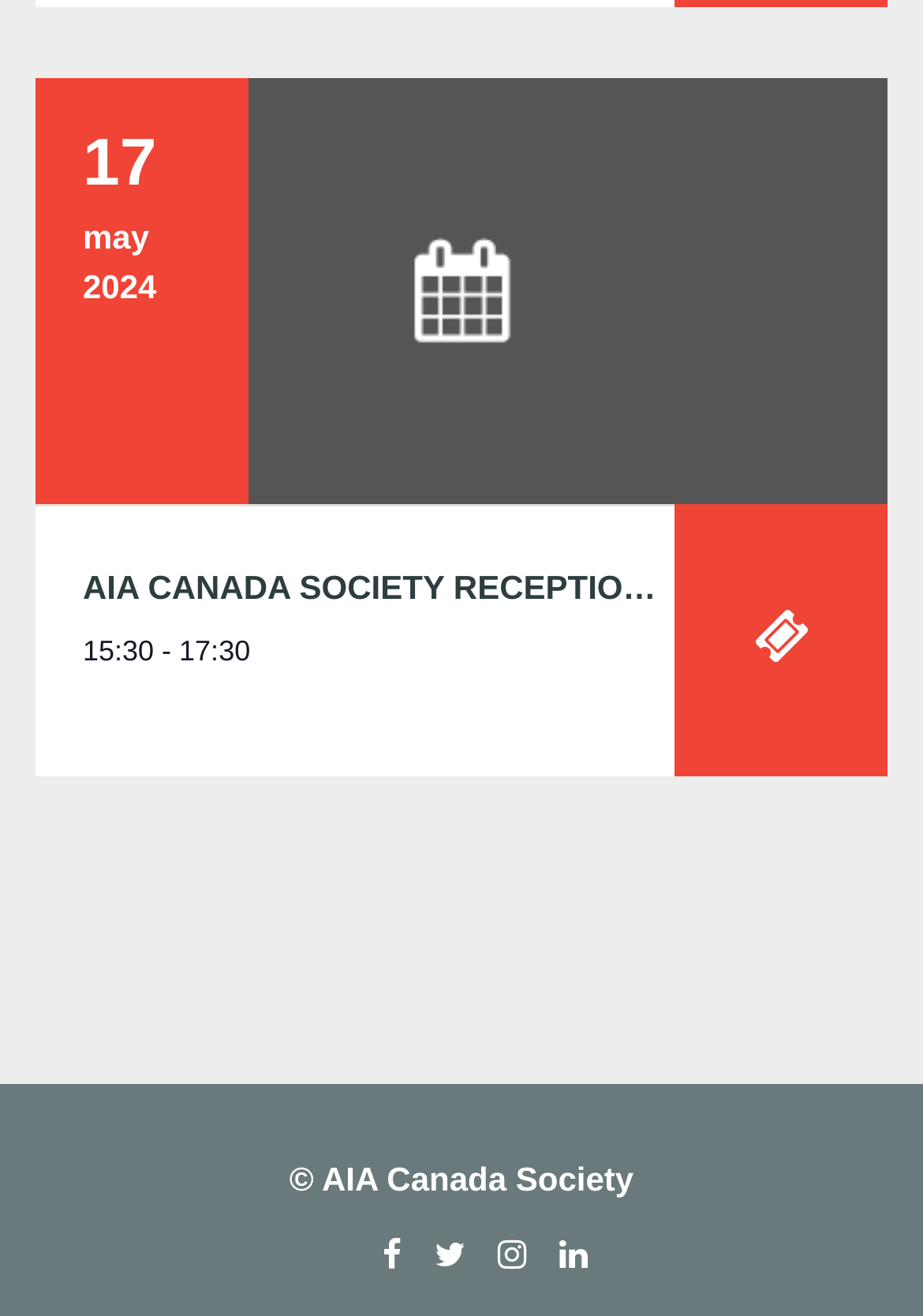Respond to the question below with a single word or phrase:
What is the symbol next to the 'AIA Canada Society' link?

©